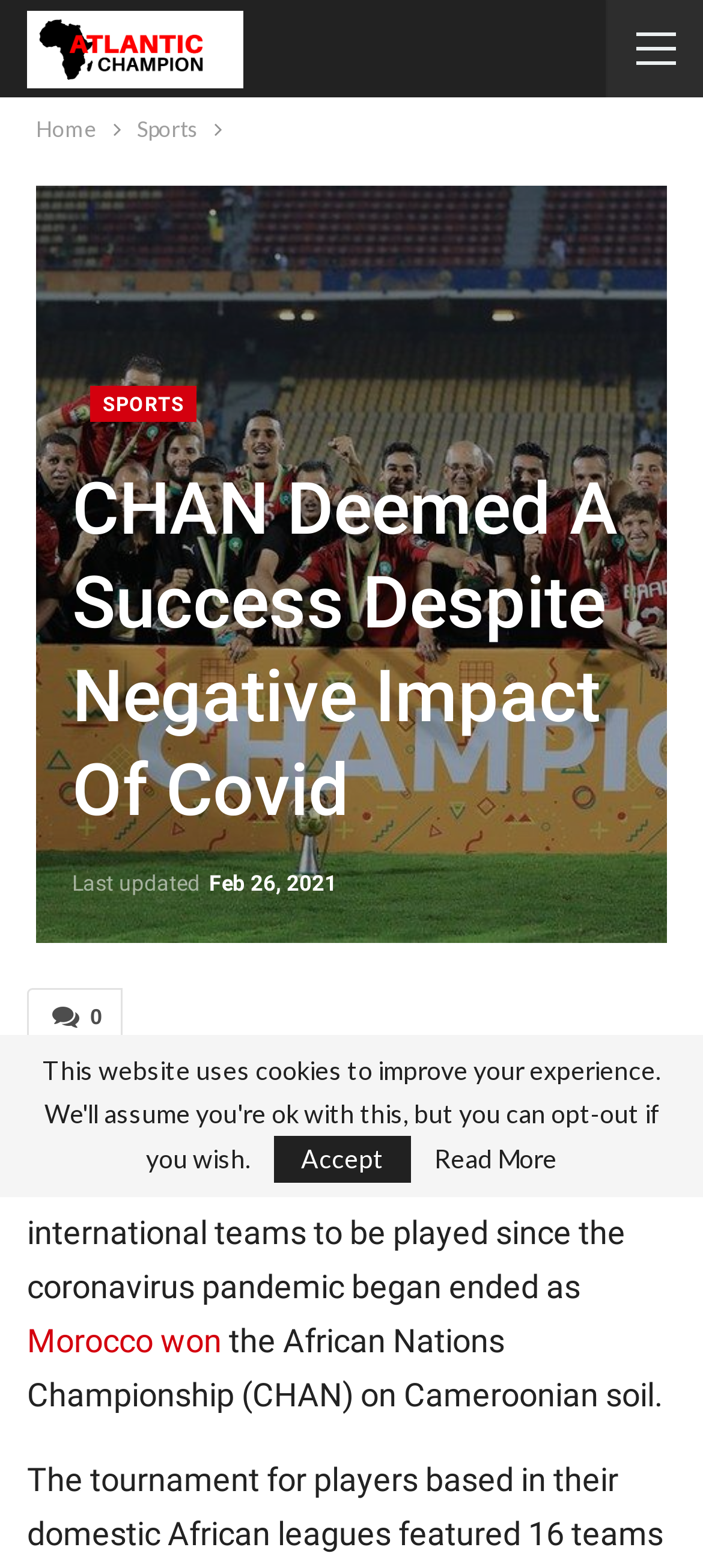What is the name of the tournament mentioned in the article? Observe the screenshot and provide a one-word or short phrase answer.

CHAN